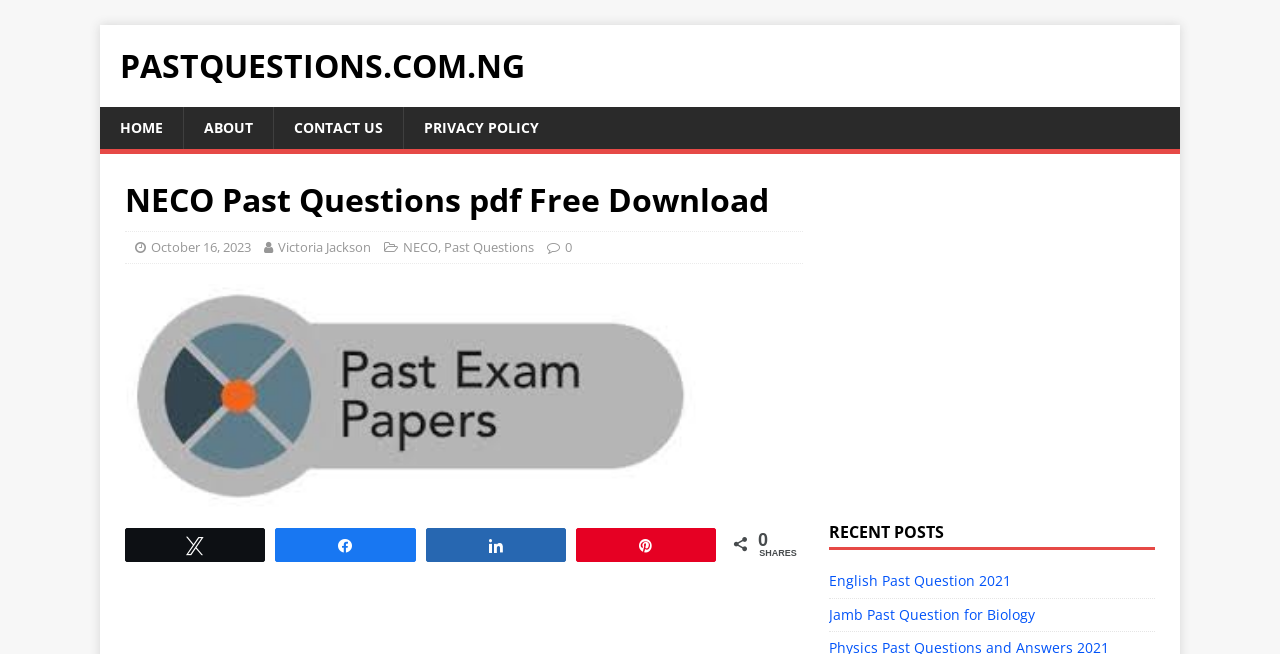Find the bounding box coordinates of the element you need to click on to perform this action: 'Share on Twitter'. The coordinates should be represented by four float values between 0 and 1, in the format [left, top, right, bottom].

[0.098, 0.809, 0.206, 0.855]